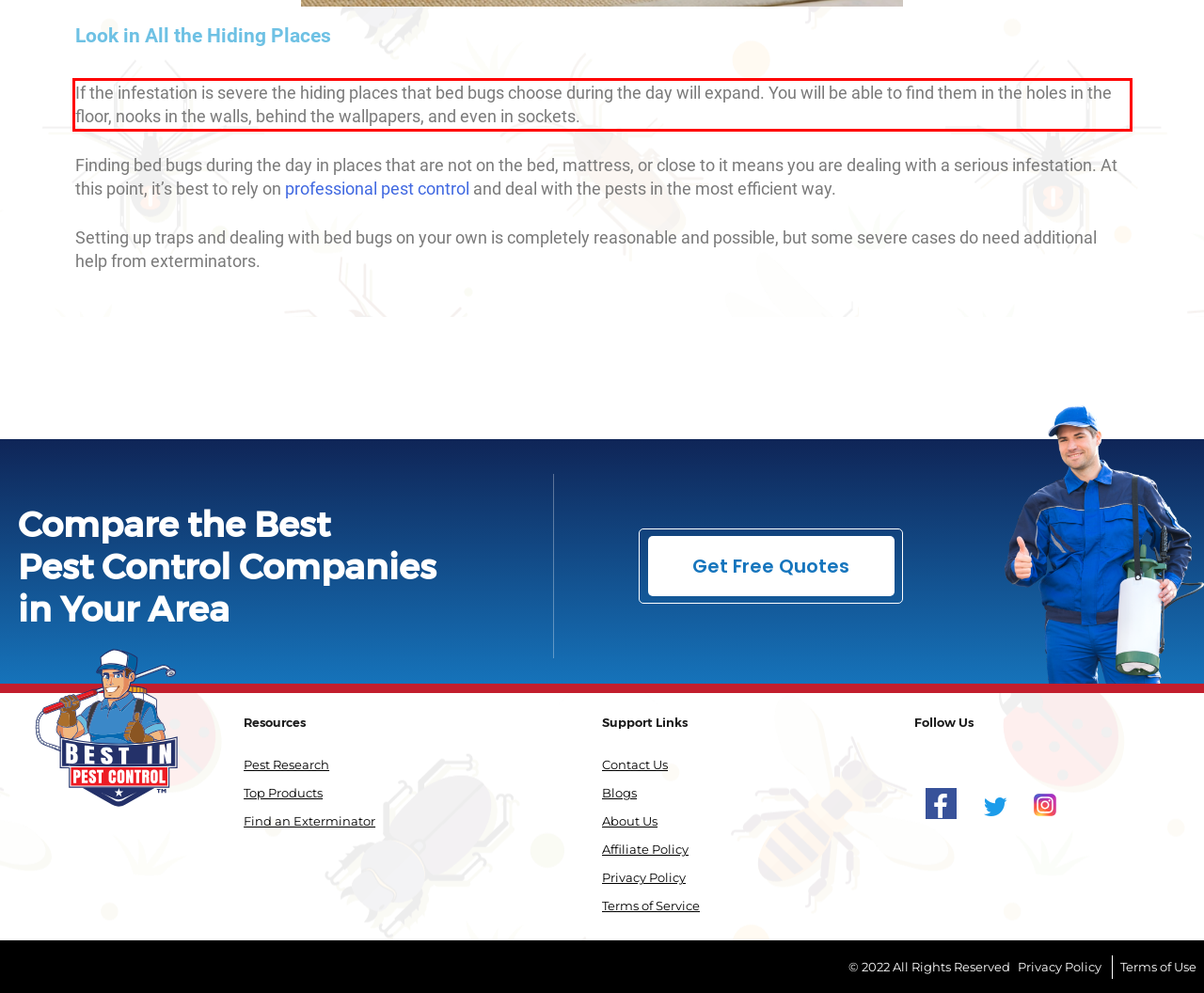Identify the text inside the red bounding box on the provided webpage screenshot by performing OCR.

If the infestation is severe the hiding places that bed bugs choose during the day will expand. You will be able to find them in the holes in the floor, nooks in the walls, behind the wallpapers, and even in sockets.